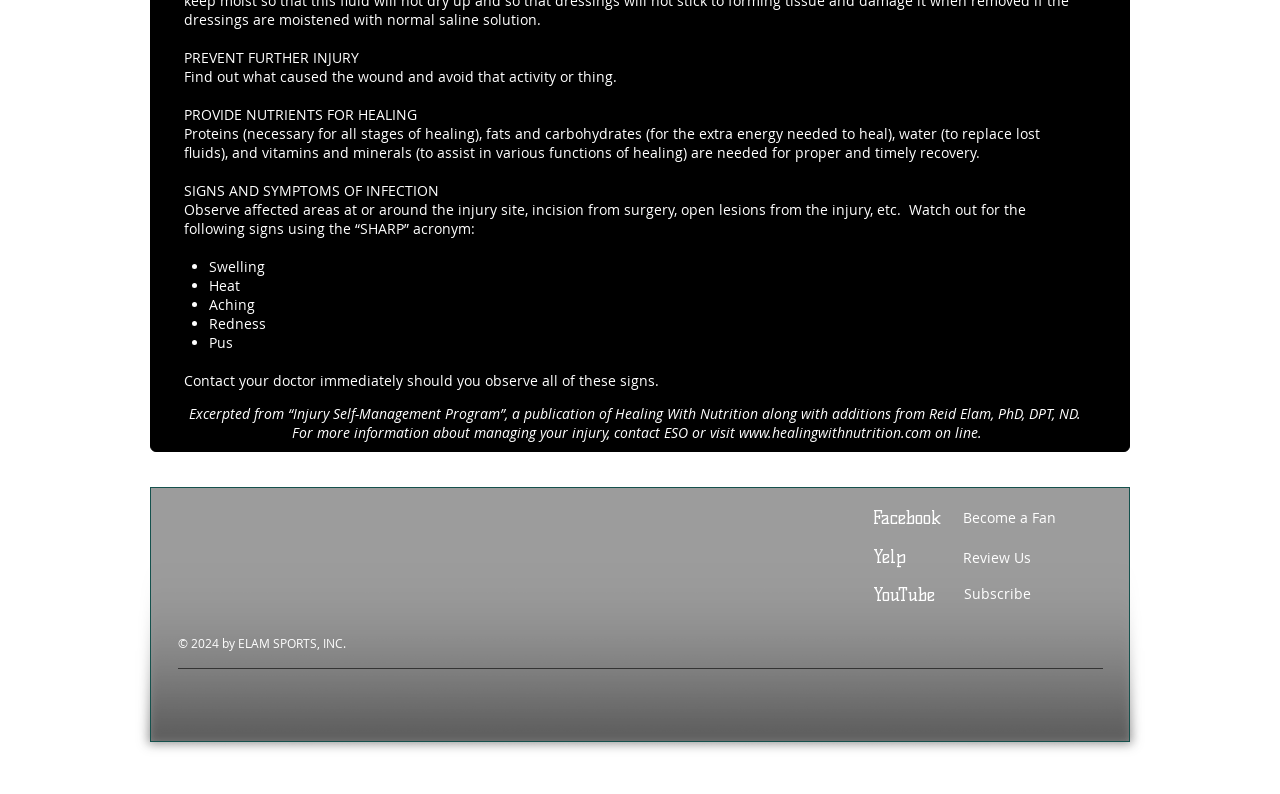Extract the bounding box for the UI element that matches this description: "www.healingwithnutrition.com".

[0.577, 0.533, 0.727, 0.557]